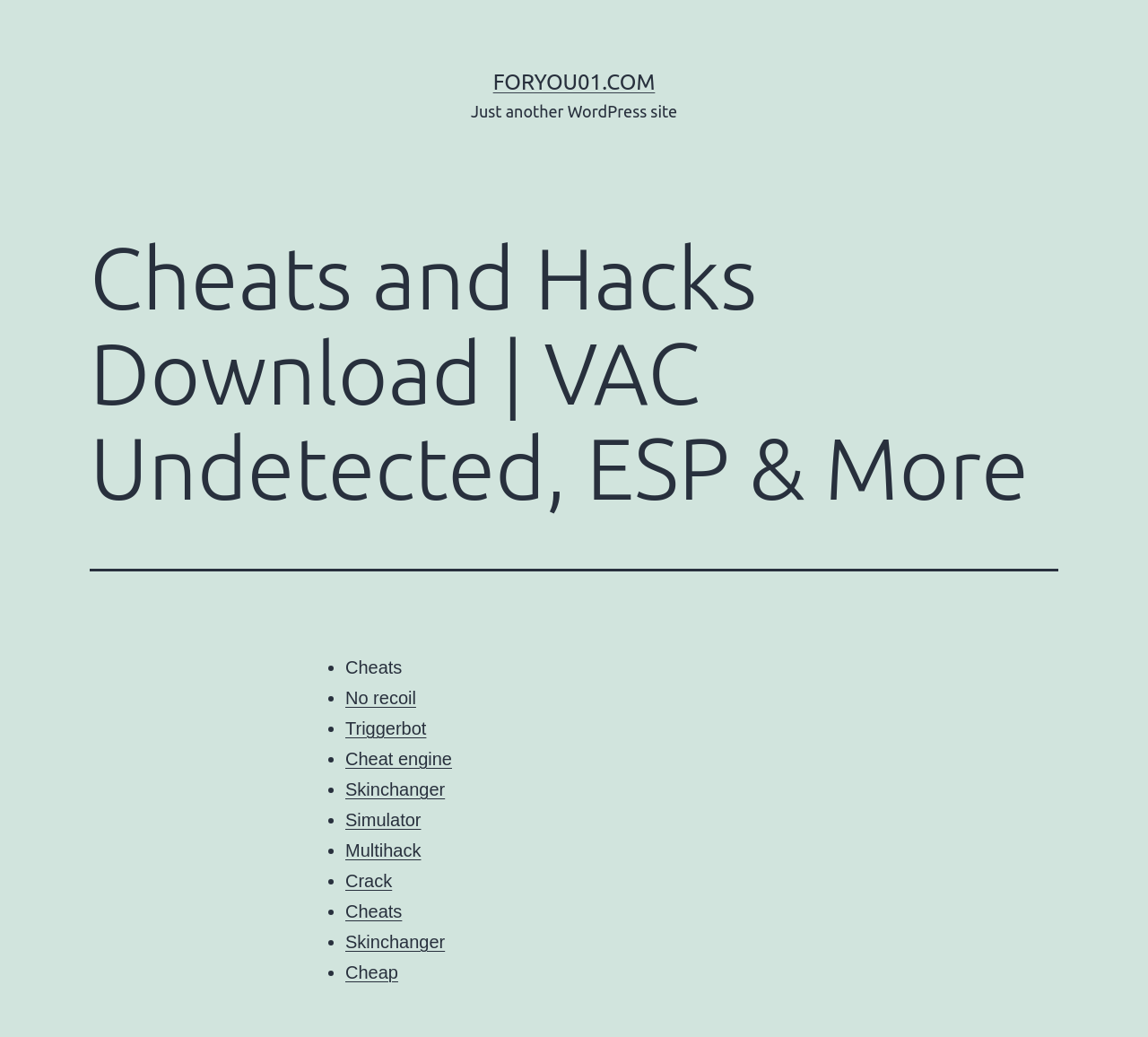How many cheat options are listed on the webpage?
Offer a detailed and exhaustive answer to the question.

I counted the number of links on the webpage, each representing a cheat option. There are 10 cheat options listed, including 'No recoil', 'Triggerbot', 'Cheat engine', and more.